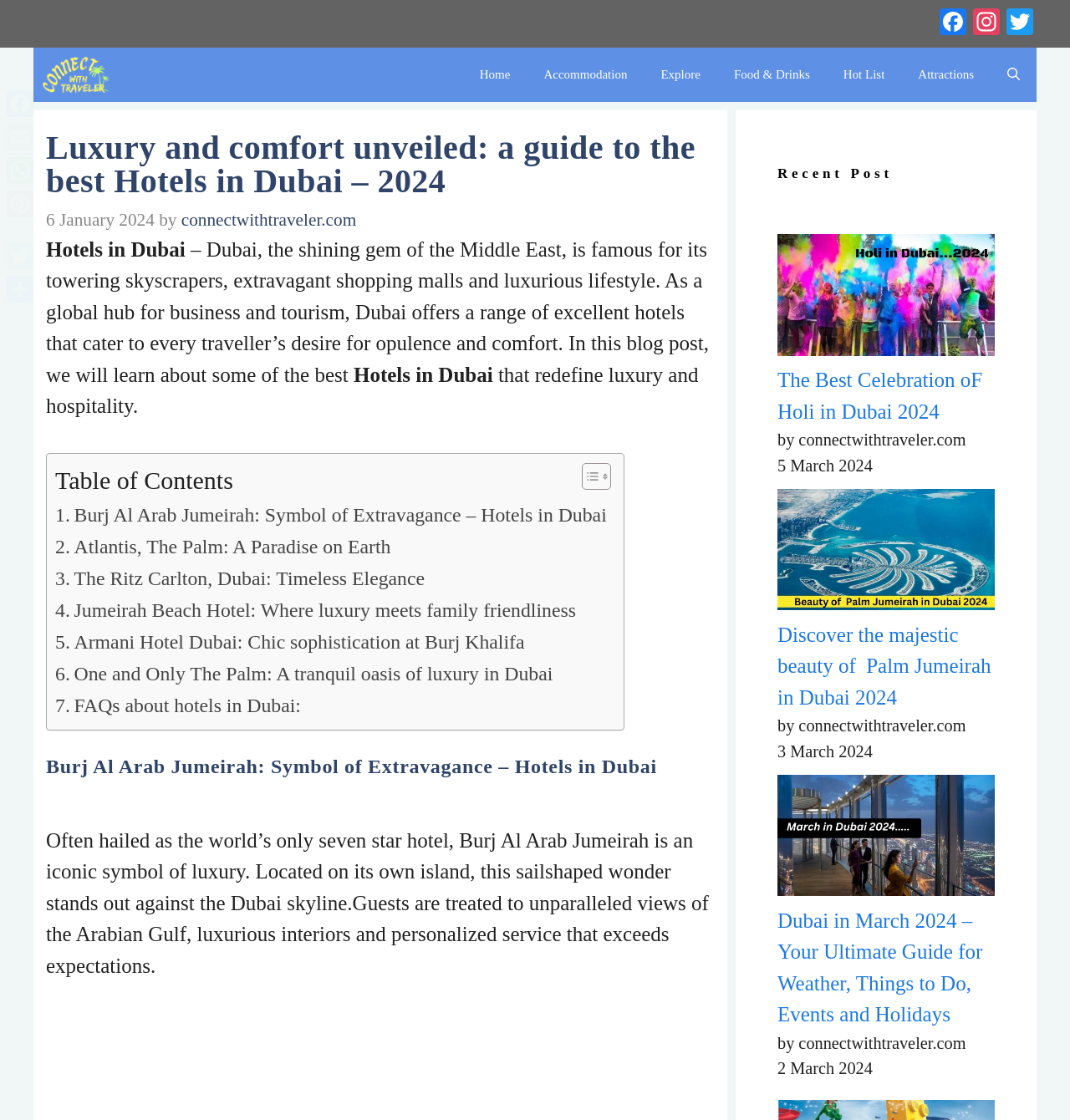Use a single word or phrase to answer this question: 
What is the name of the hotel described in the first section?

Burj Al Arab Jumeirah